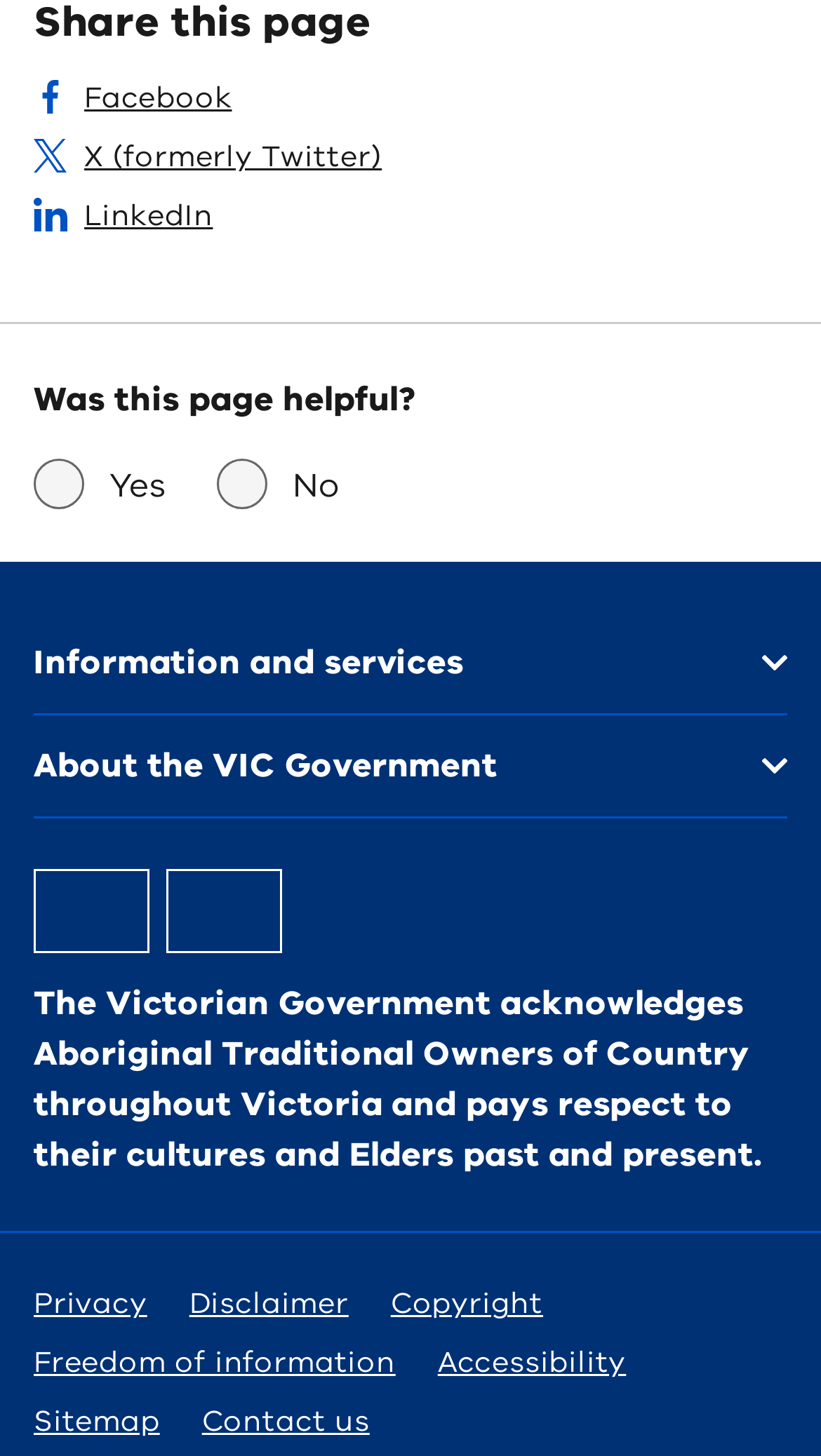Answer the question below with a single word or a brief phrase: 
What is the name of the government being referred to?

VIC Government